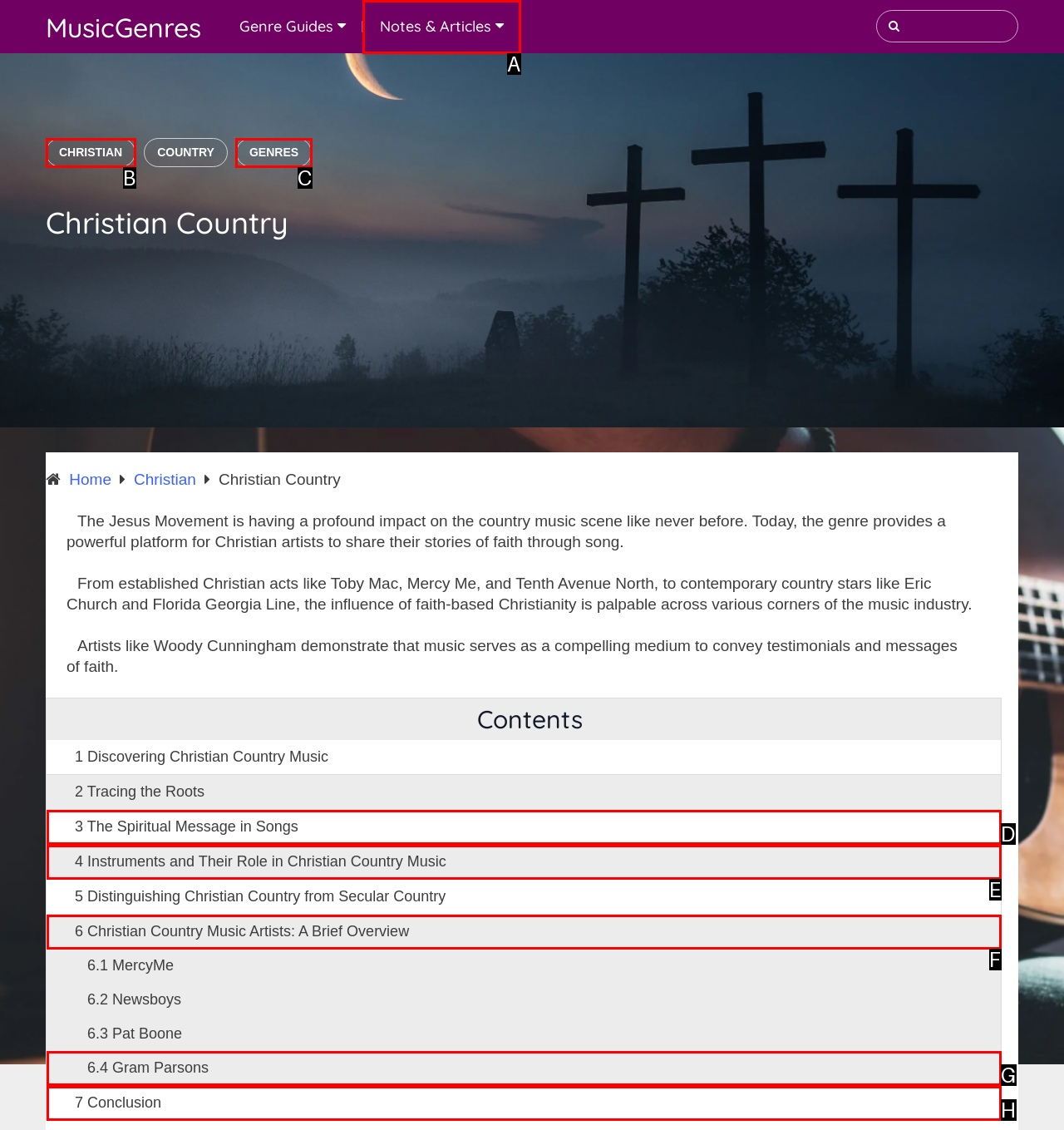Select the letter that aligns with the description: Christian. Answer with the letter of the selected option directly.

B